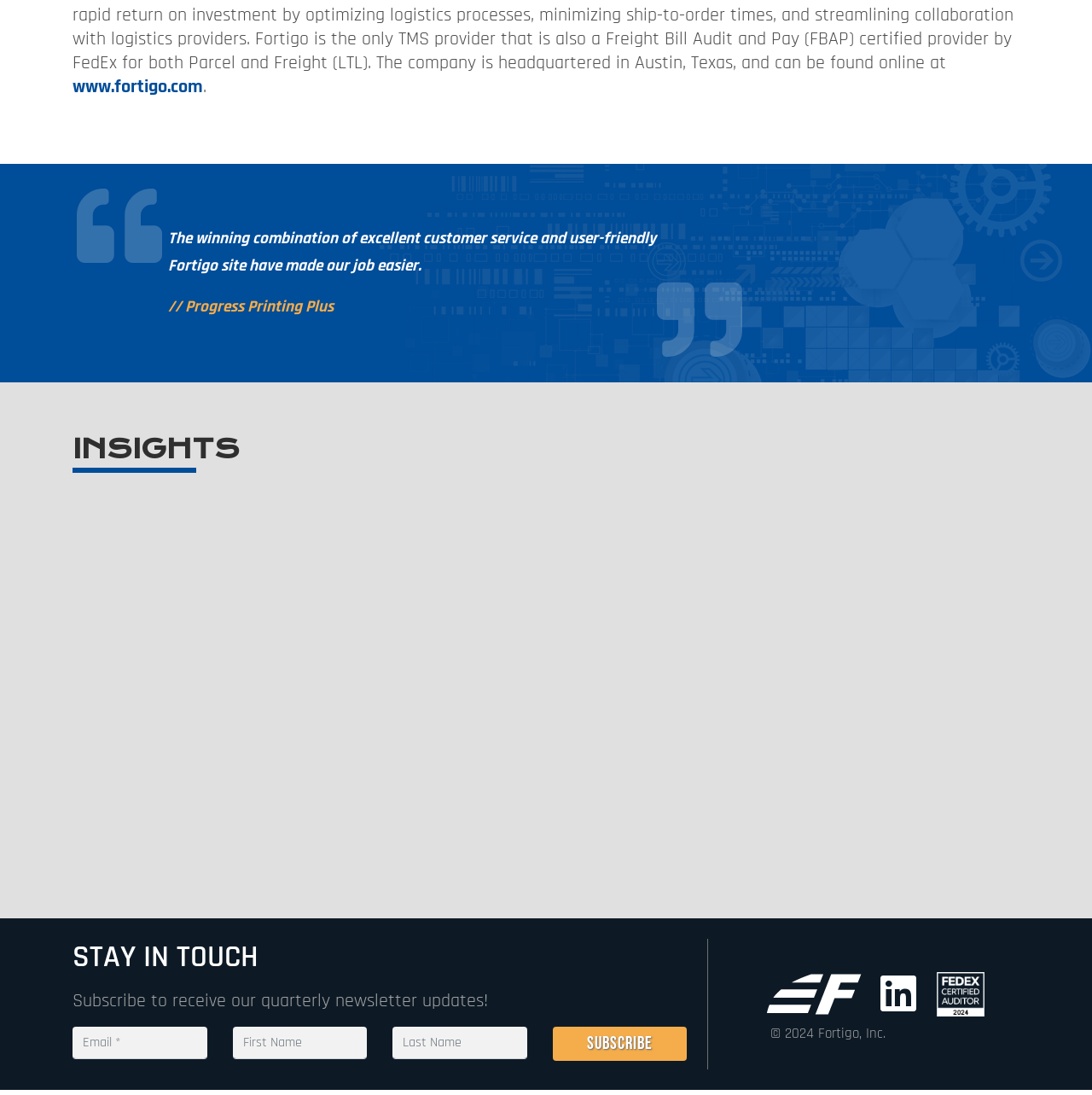What is the name of the company mentioned in the webpage?
Please answer the question as detailed as possible based on the image.

The name of the company is mentioned in the webpage as 'Fortigo' in the link 'www.fortigo.com' at the top of the page, and also in the text 'AIT Worldwide Logistics' and 'Fortigo, LLC'.